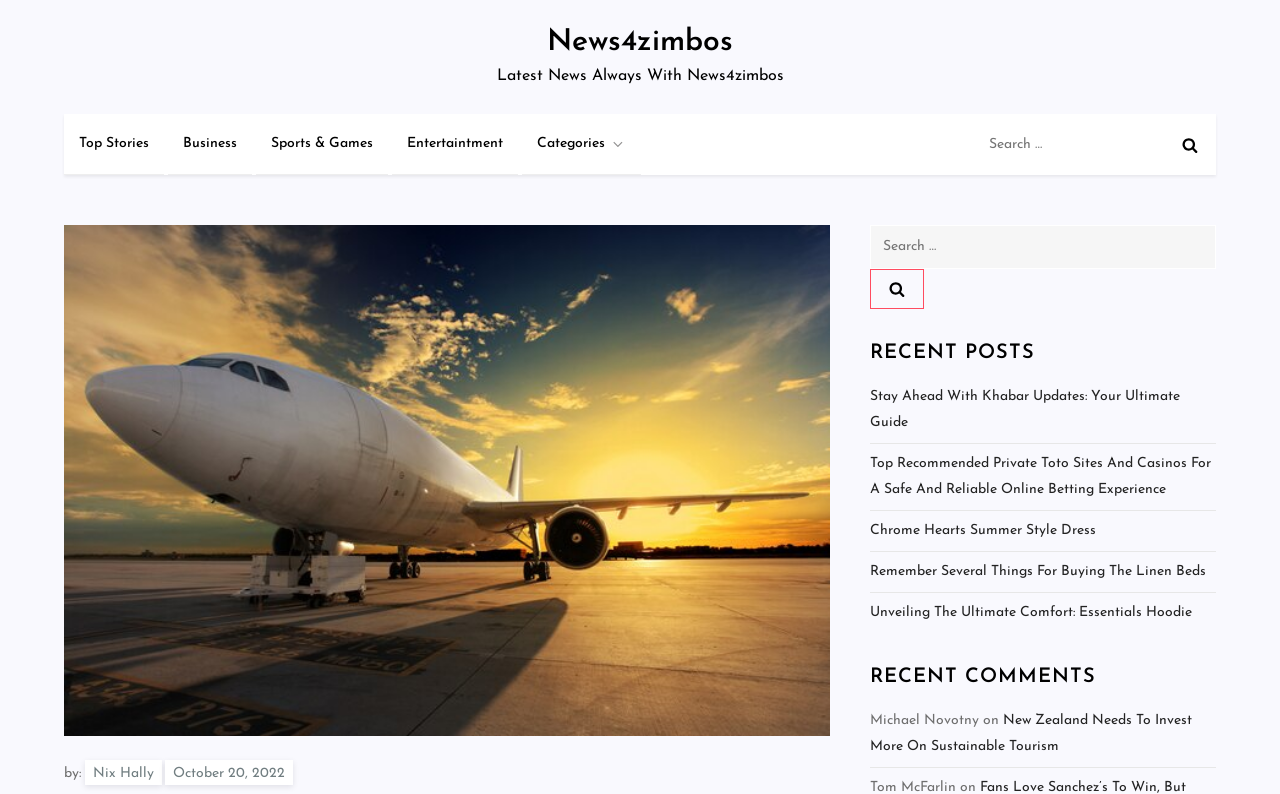Offer a detailed account of what is visible on the webpage.

The webpage appears to be a news article page, specifically focused on the Aircraft Isothermal Forging market. At the top, there is a link to the website's homepage, "News4zimbos", accompanied by a tagline "Latest News Always With News4zimbos". Below this, there are several links to different categories, including "Top Stories", "Business", "Sports & Games", "Entertainment", and "Categories".

On the right side of the page, there is a search bar with a button and a magnifying glass icon. Below the search bar, there is a large image related to Aircraft Isothermal Forging, taking up most of the width of the page.

The main content of the page is an article about the Aircraft Isothermal Forging market, with a title that is not explicitly stated. The article is attributed to "Nix Hally" and dated "October 20, 2022". 

Further down the page, there are two sections: "RECENT POSTS" and "RECENT COMMENTS". The "RECENT POSTS" section lists several article links, including "Stay Ahead With Khabar Updates: Your Ultimate Guide", "Top Recommended Private Toto Sites And Casinos For A Safe And Reliable Online Betting Experience", and a few others. The "RECENT COMMENTS" section lists a single comment from "Michael Novotny" on an article titled "New Zealand Needs To Invest More On Sustainable Tourism".